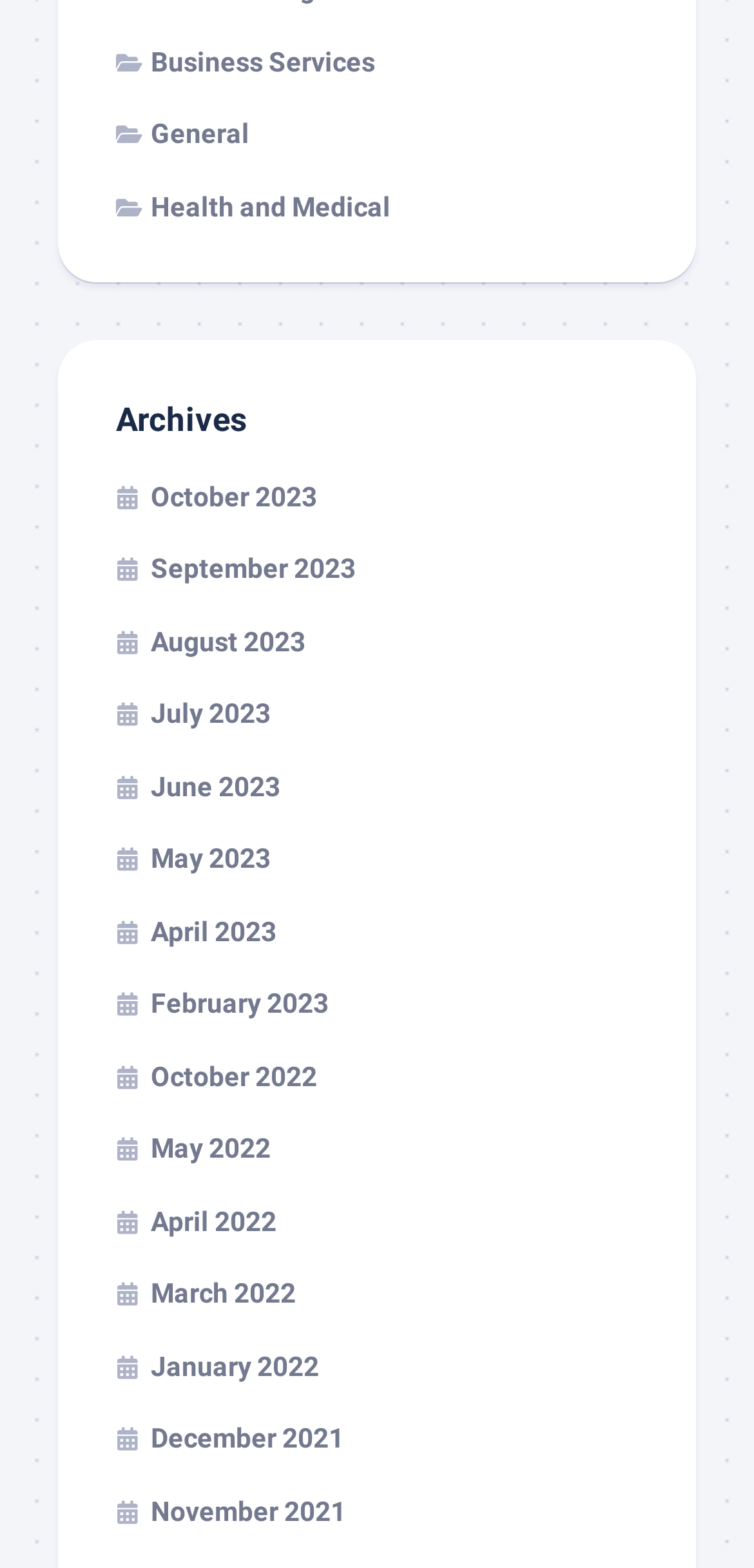How many months are listed in the archives?
Answer with a single word or short phrase according to what you see in the image.

14